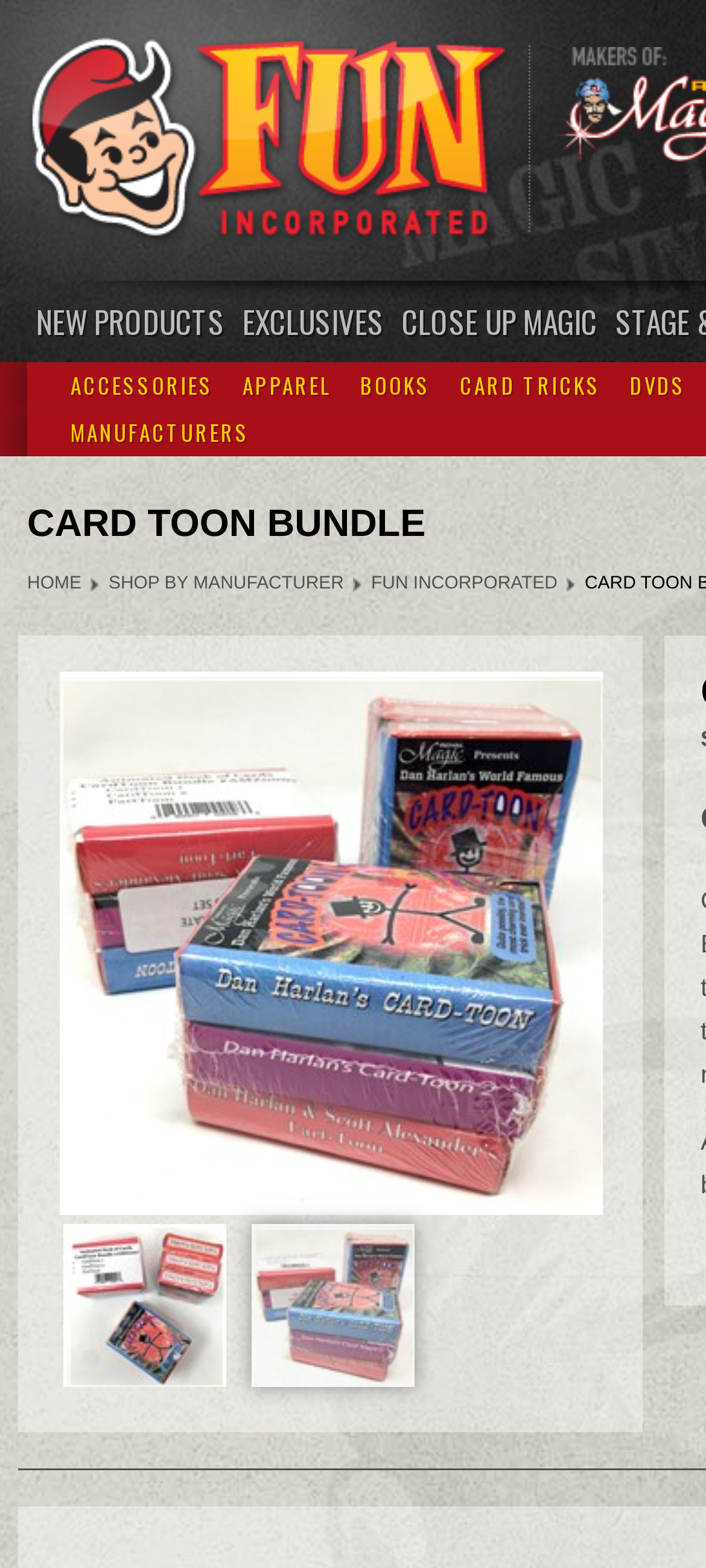Determine the bounding box coordinates of the region to click in order to accomplish the following instruction: "check out 3 cardtoon decks". Provide the coordinates as four float numbers between 0 and 1, specifically [left, top, right, bottom].

[0.09, 0.781, 0.321, 0.884]